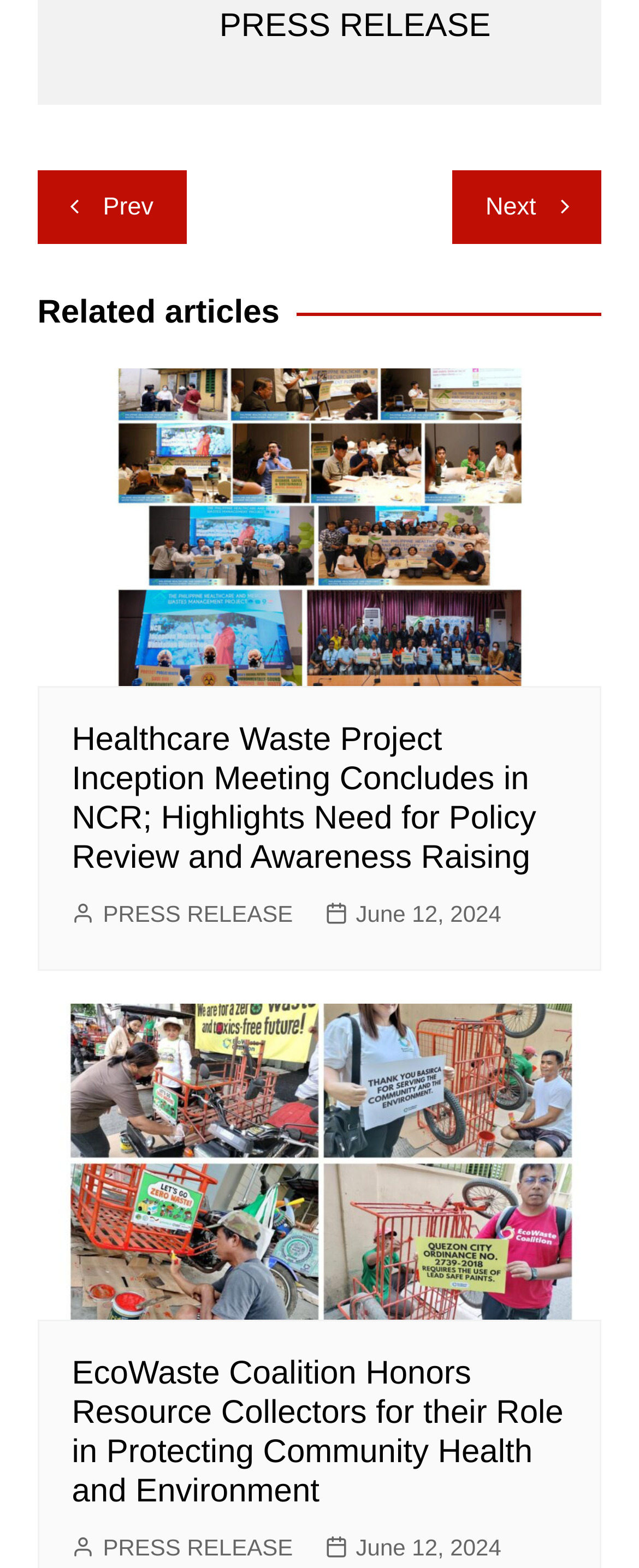Identify the bounding box coordinates of the section that should be clicked to achieve the task described: "Click on 'Prev' to navigate to the previous post".

[0.058, 0.108, 0.291, 0.155]